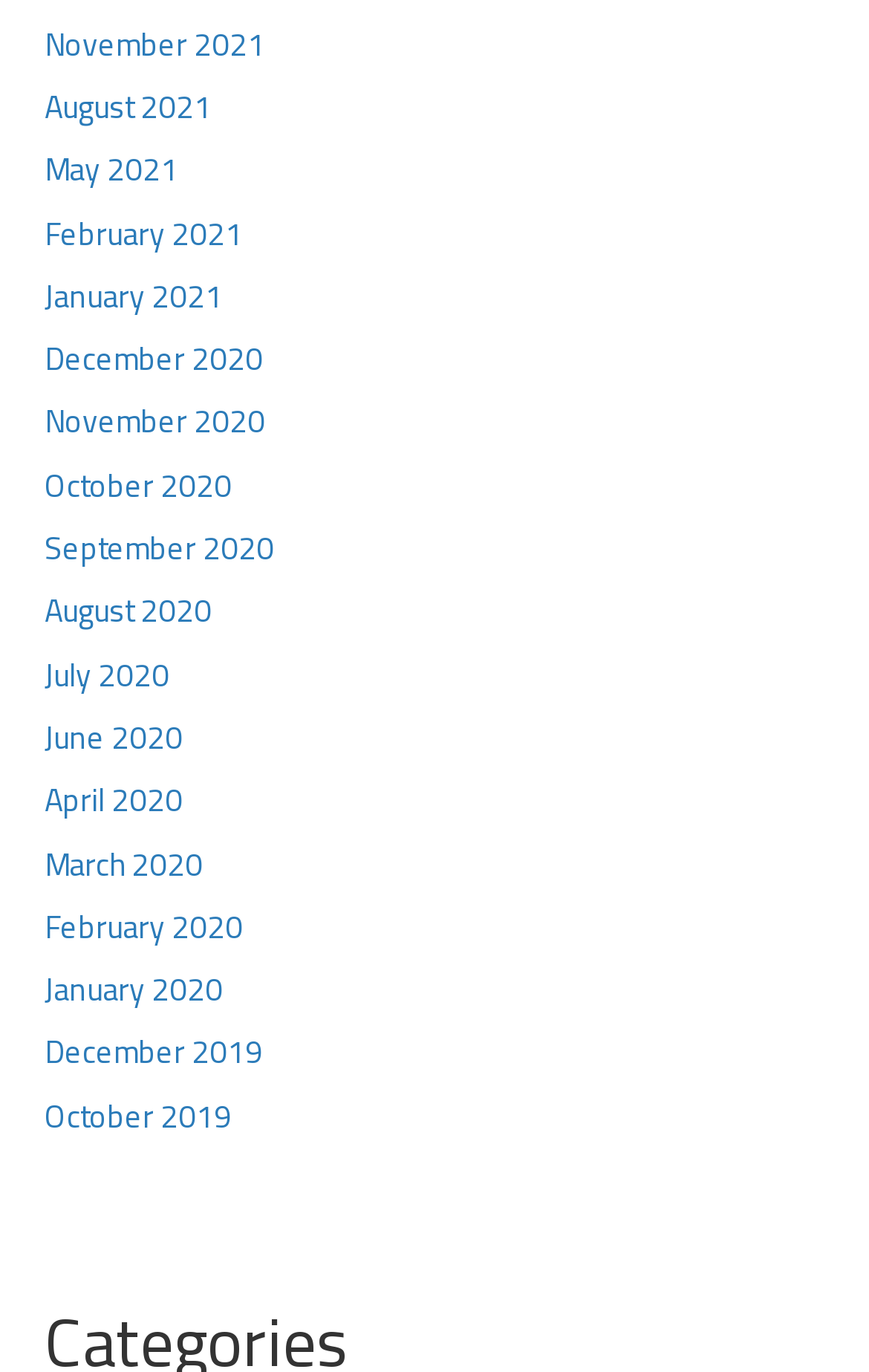What is the earliest month listed?
Look at the image and construct a detailed response to the question.

By examining the list of links, I found that the bottommost link is 'October 2019', which suggests that it is the earliest month listed.